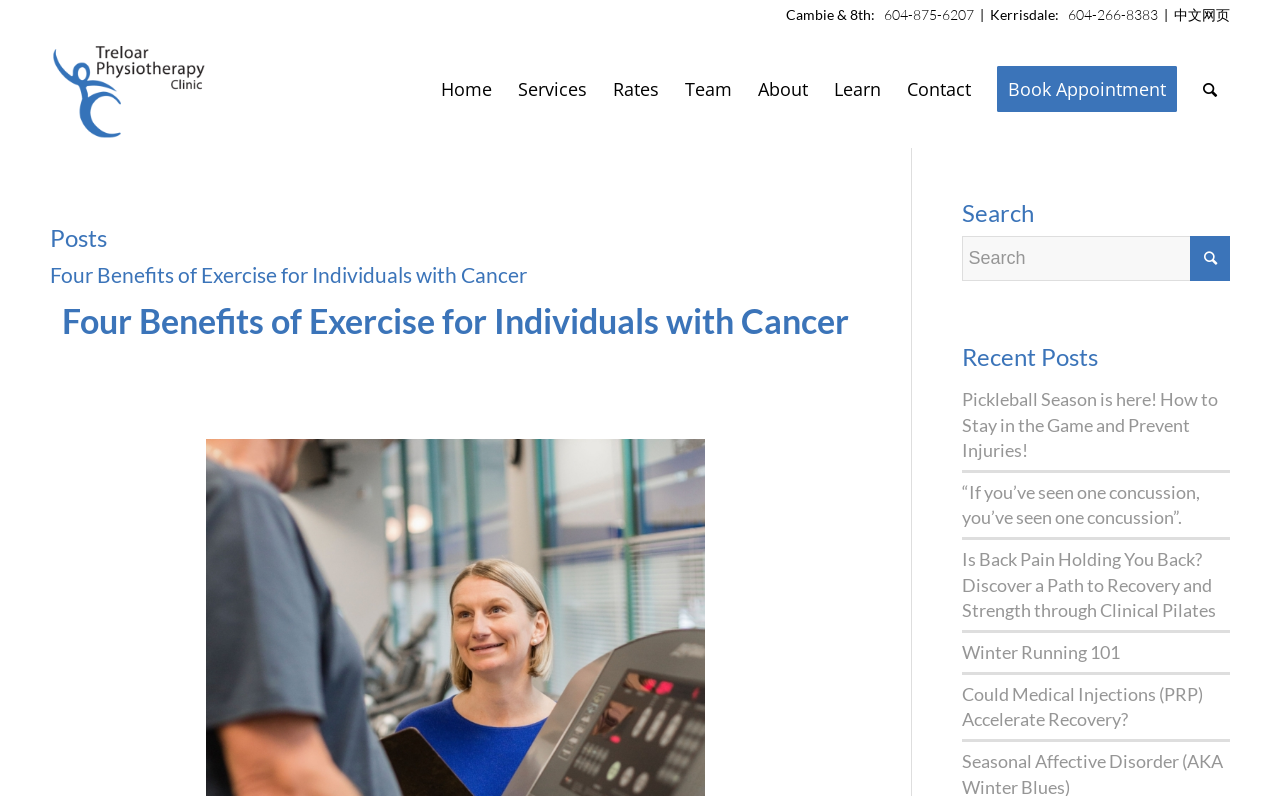Determine the bounding box coordinates for the clickable element to execute this instruction: "Call the clinic at Cambie & 8th". Provide the coordinates as four float numbers between 0 and 1, i.e., [left, top, right, bottom].

[0.614, 0.008, 0.761, 0.029]